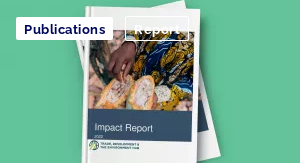How many buttons are present at the top left?
Based on the image, answer the question with as much detail as possible.

Additionally, two buttons, labeled 'Publications' and 'Report,' are present at the top left, suggesting further access to related documents and resources, which implies that there are two buttons present at the top left.